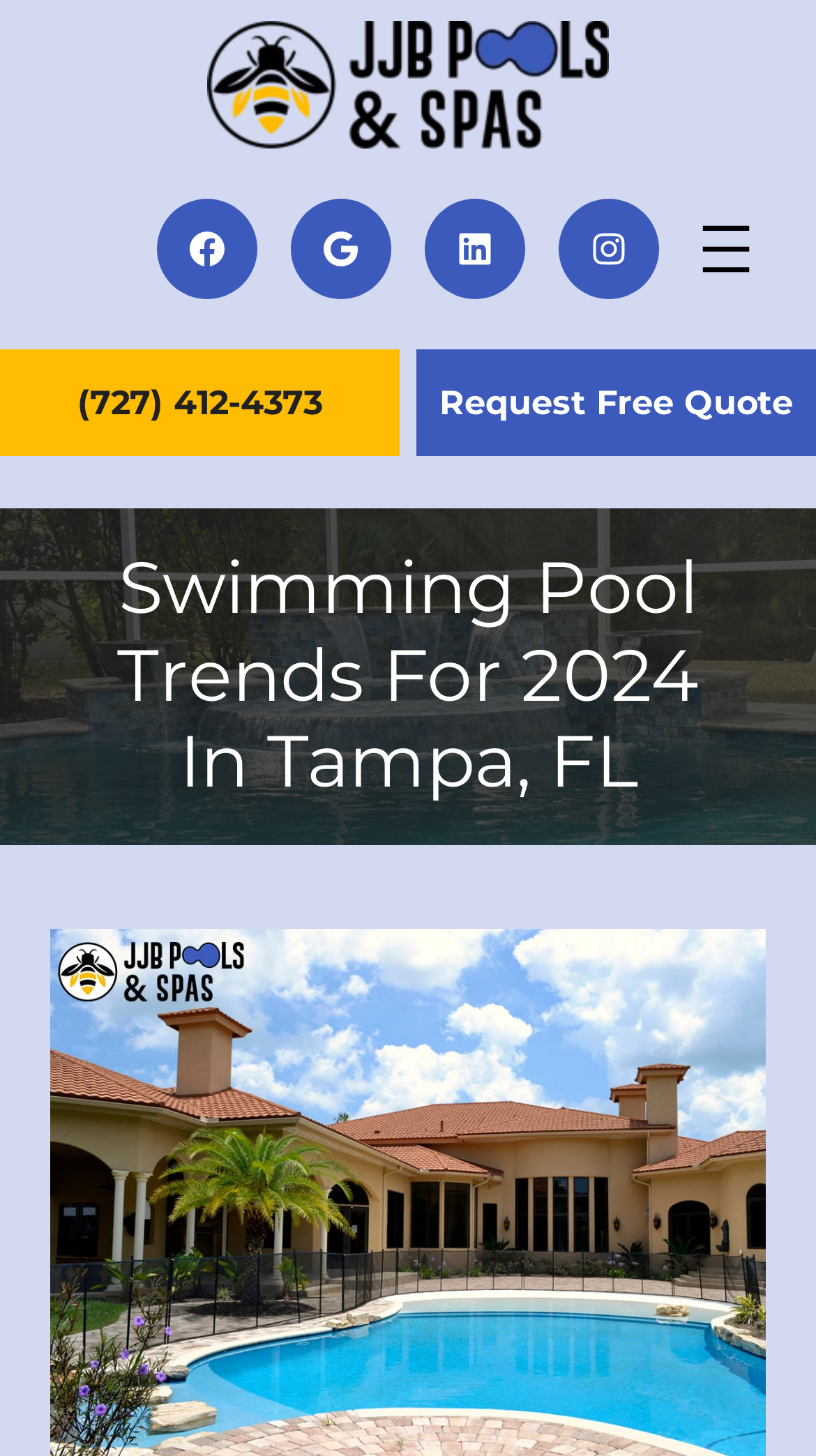Please answer the following question using a single word or phrase: What type of business does the company operate?

Swimming pool business